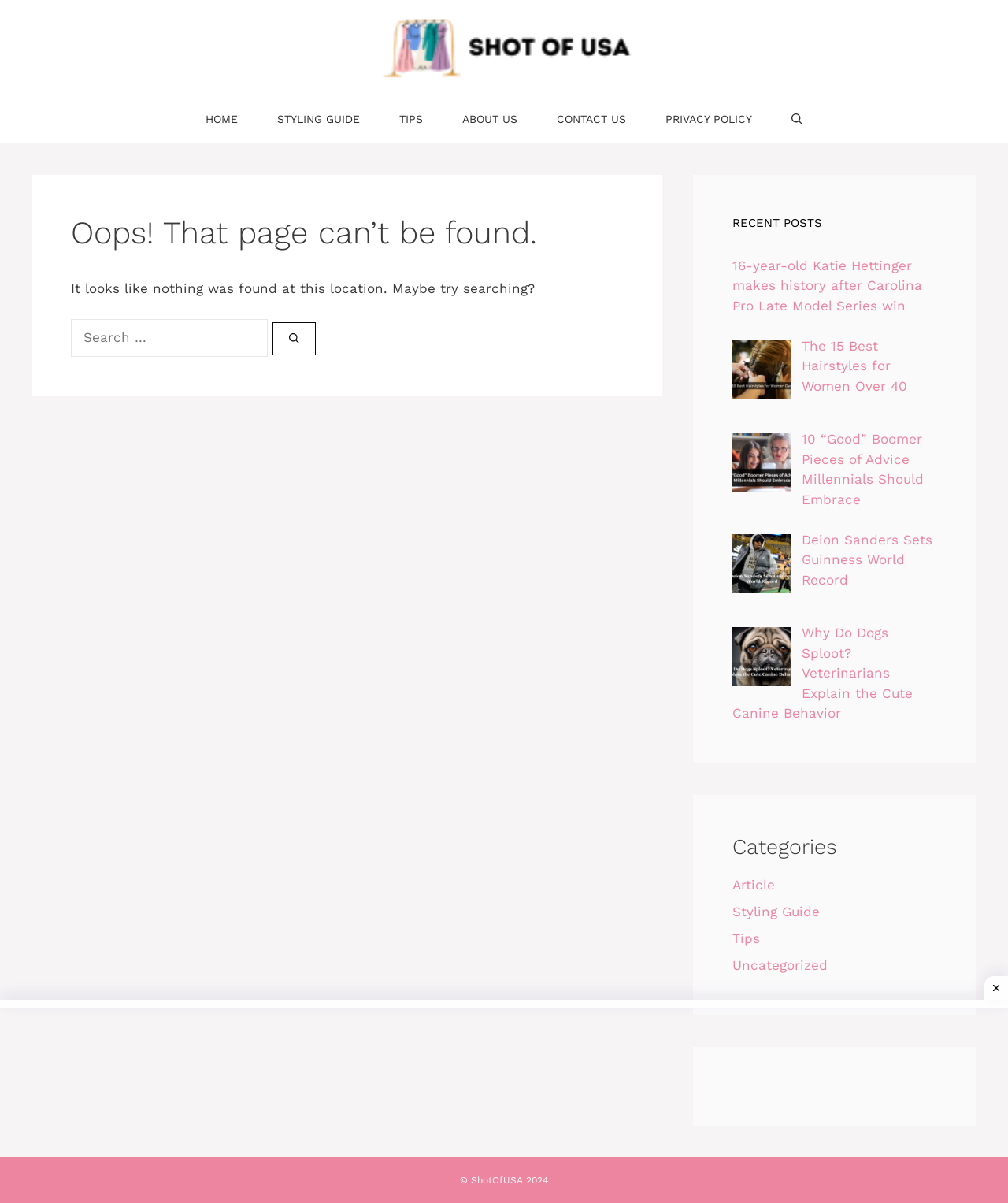From the webpage screenshot, predict the bounding box coordinates (top-left x, top-left y, bottom-right x, bottom-right y) for the UI element described here: About Us

[0.439, 0.08, 0.533, 0.119]